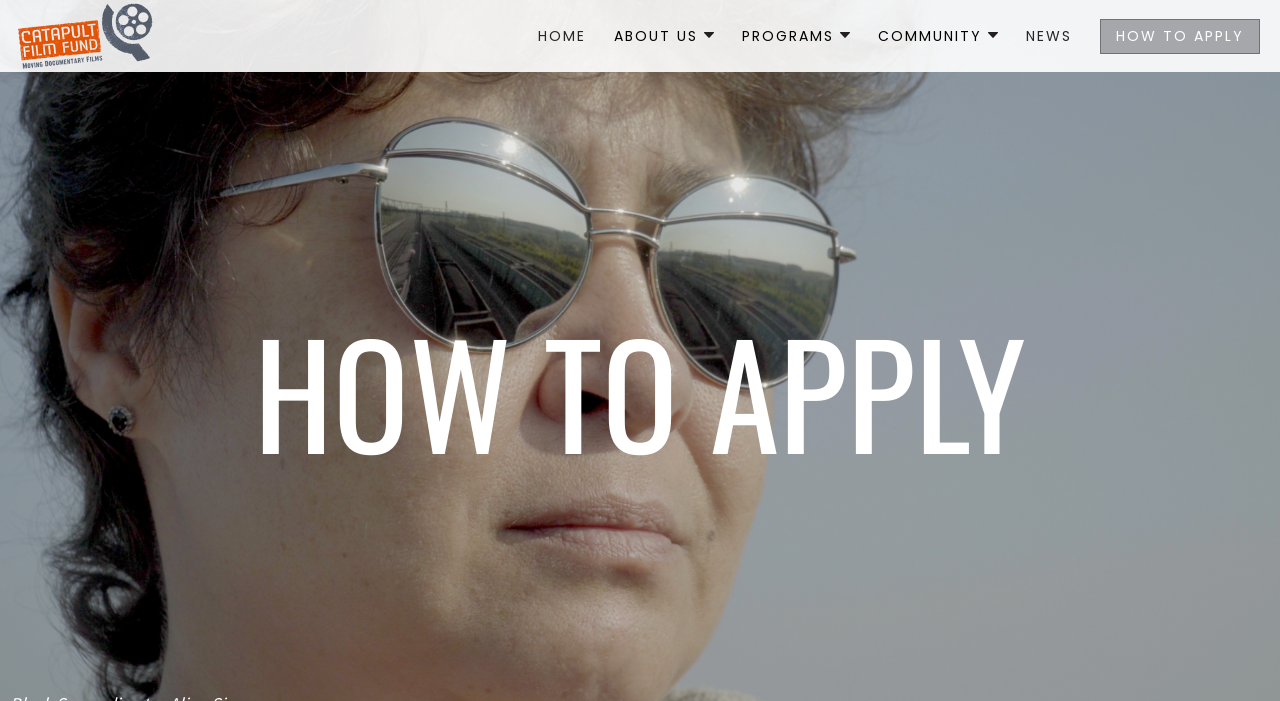What is the name of the organization?
Offer a detailed and exhaustive answer to the question.

The name of the organization can be found in the top-left corner of the webpage, where it is written as 'Catapult Film Fund'.